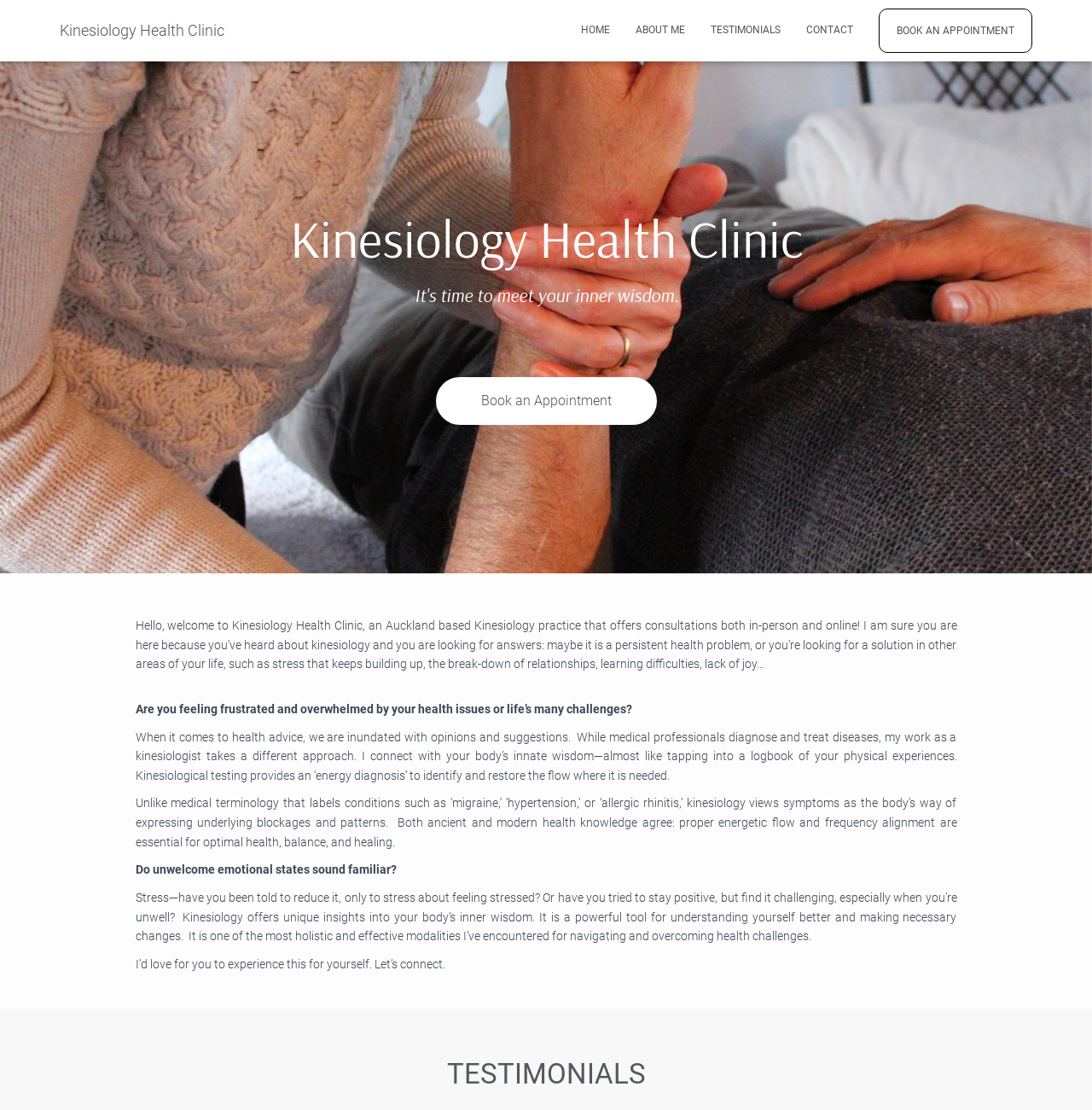What is the name of the clinic?
Provide a concise answer using a single word or phrase based on the image.

Kinesiology Health Clinic